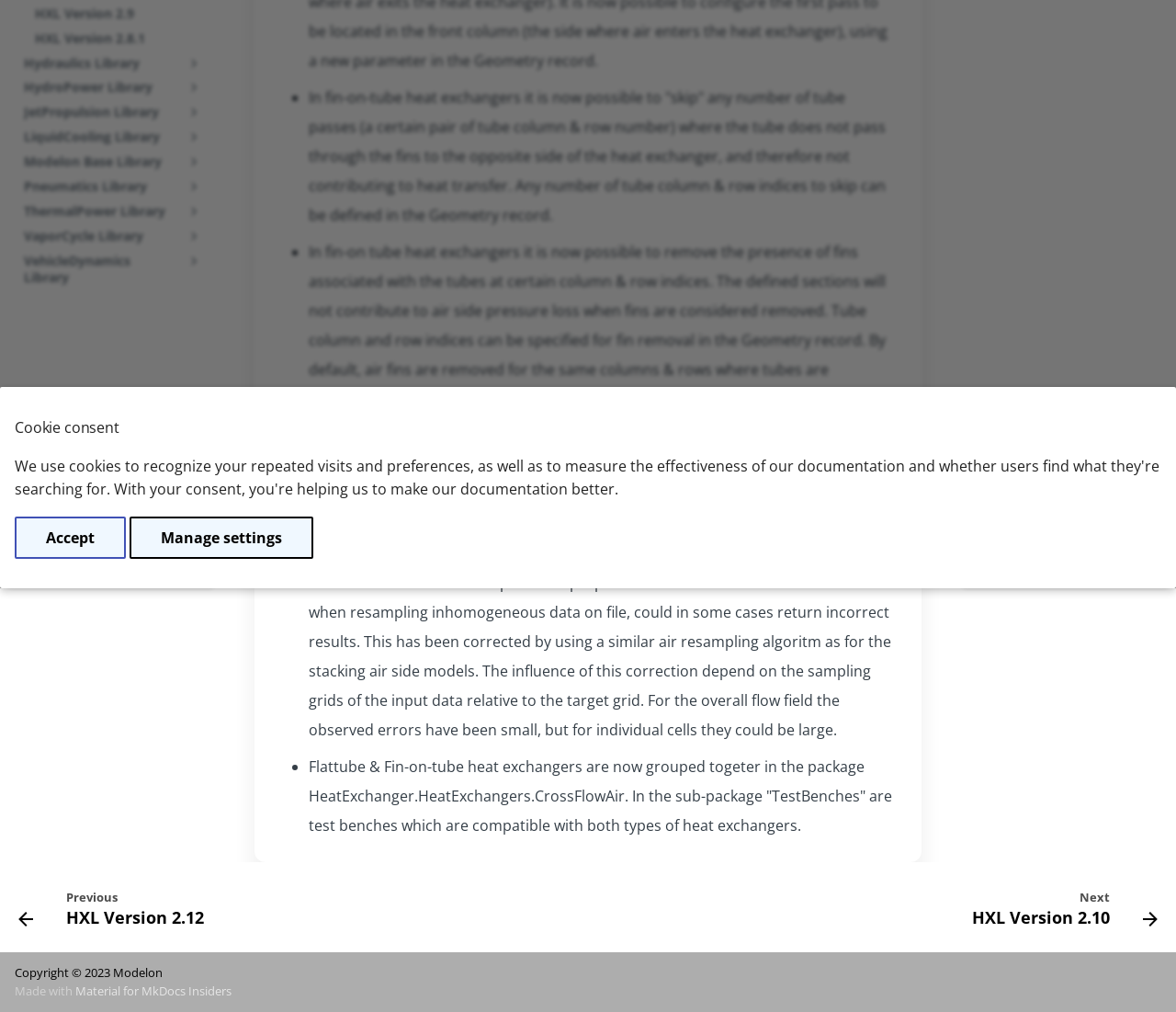Locate the UI element described by Pneumatics Library in the provided webpage screenshot. Return the bounding box coordinates in the format (top-left x, top-left y, bottom-right x, bottom-right y), ensuring all values are between 0 and 1.

[0.02, 0.176, 0.172, 0.193]